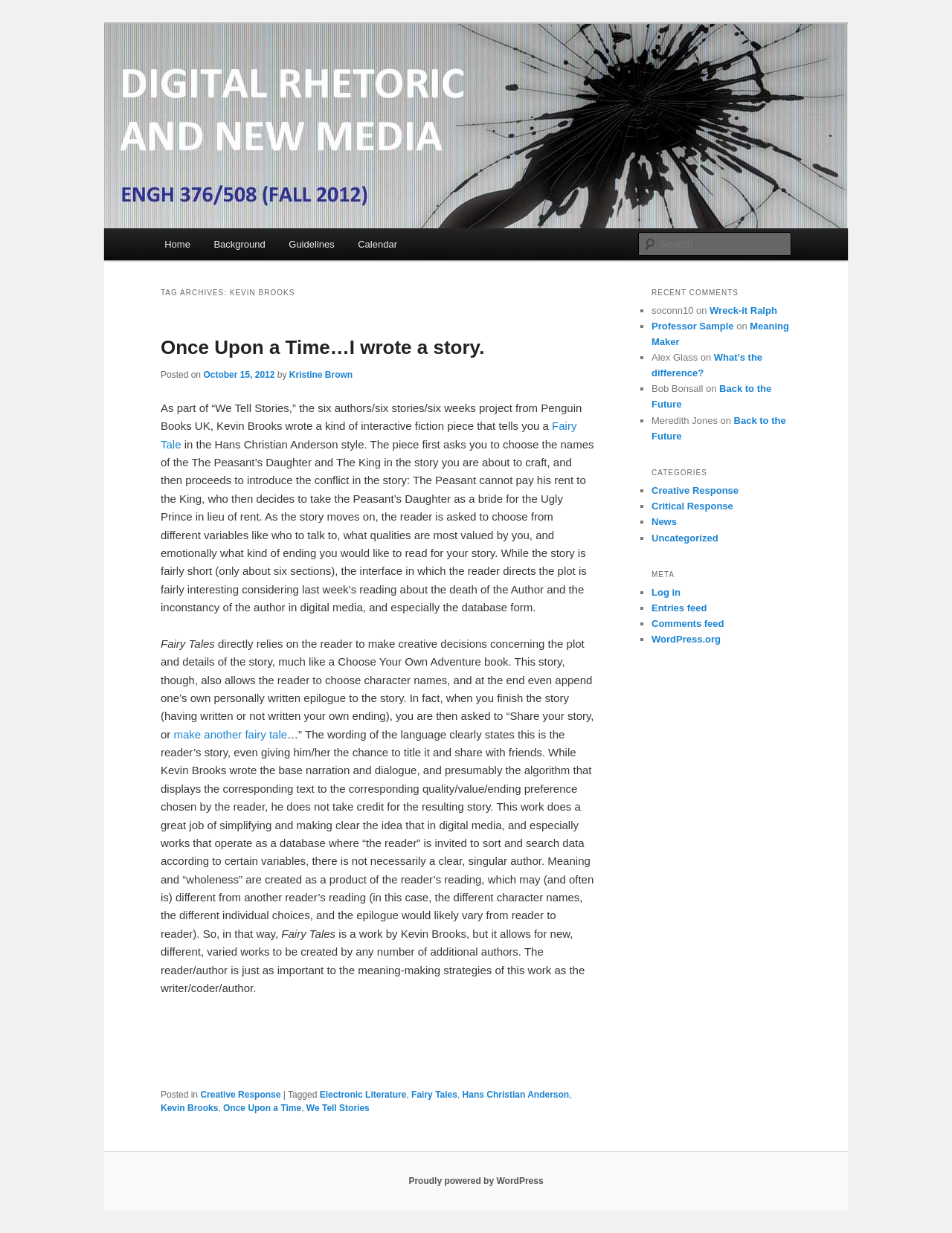Identify and provide the bounding box for the element described by: "Once Upon a Time".

[0.234, 0.895, 0.317, 0.903]